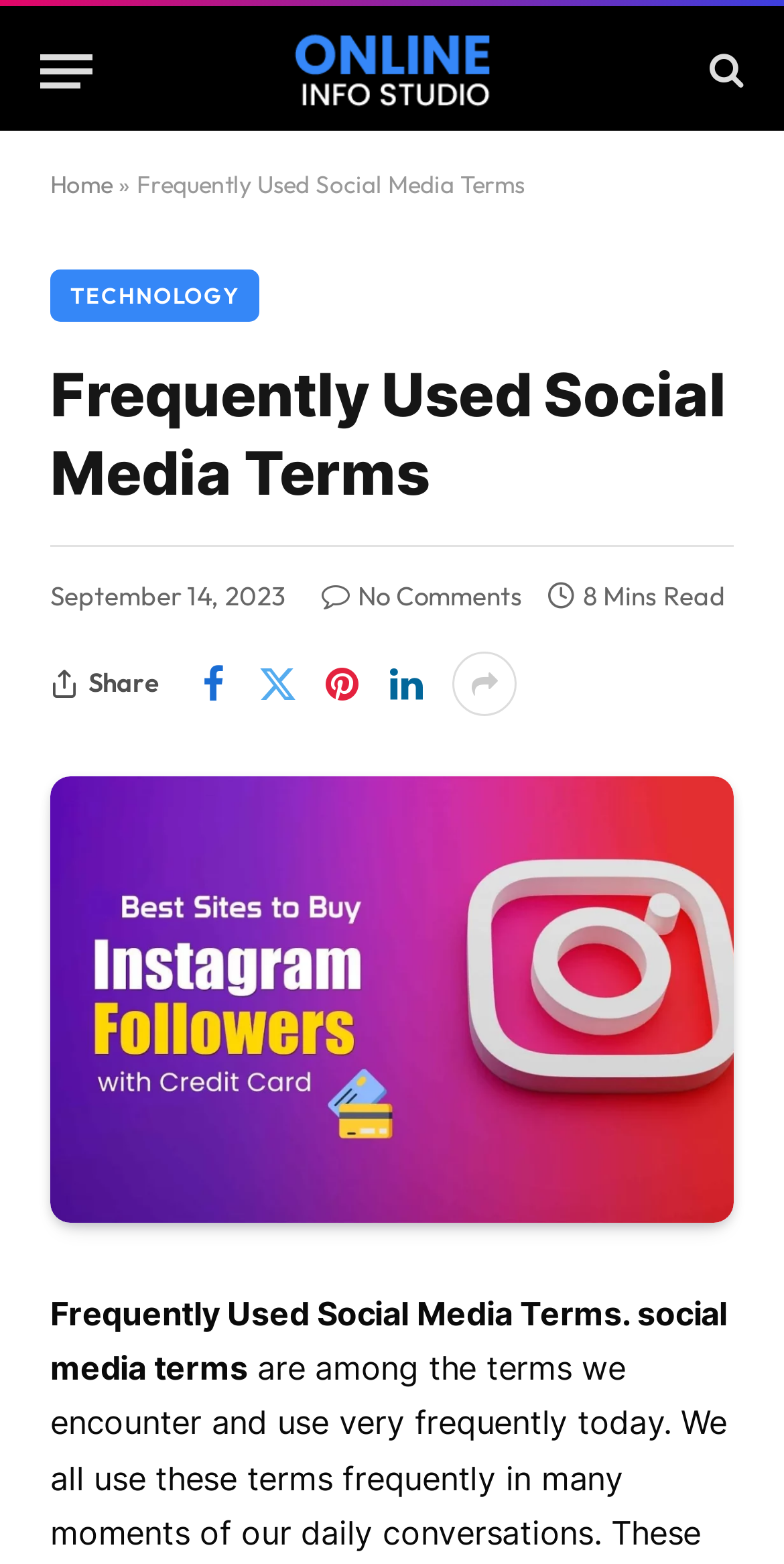What is the text of the webpage's headline?

Frequently Used Social Media Terms